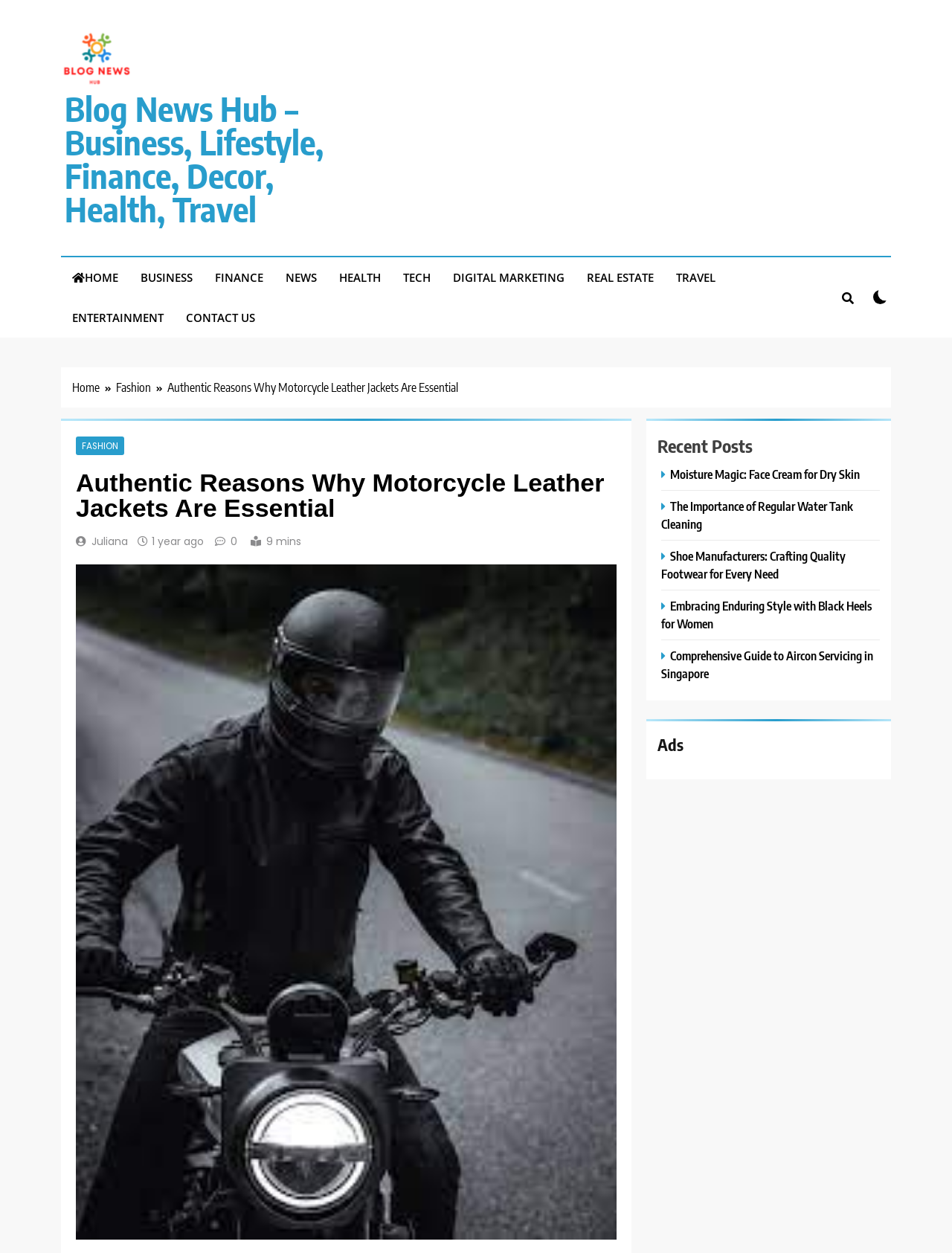Determine the bounding box coordinates of the section I need to click to execute the following instruction: "read recent post about Moisture Magic". Provide the coordinates as four float numbers between 0 and 1, i.e., [left, top, right, bottom].

[0.695, 0.372, 0.907, 0.384]